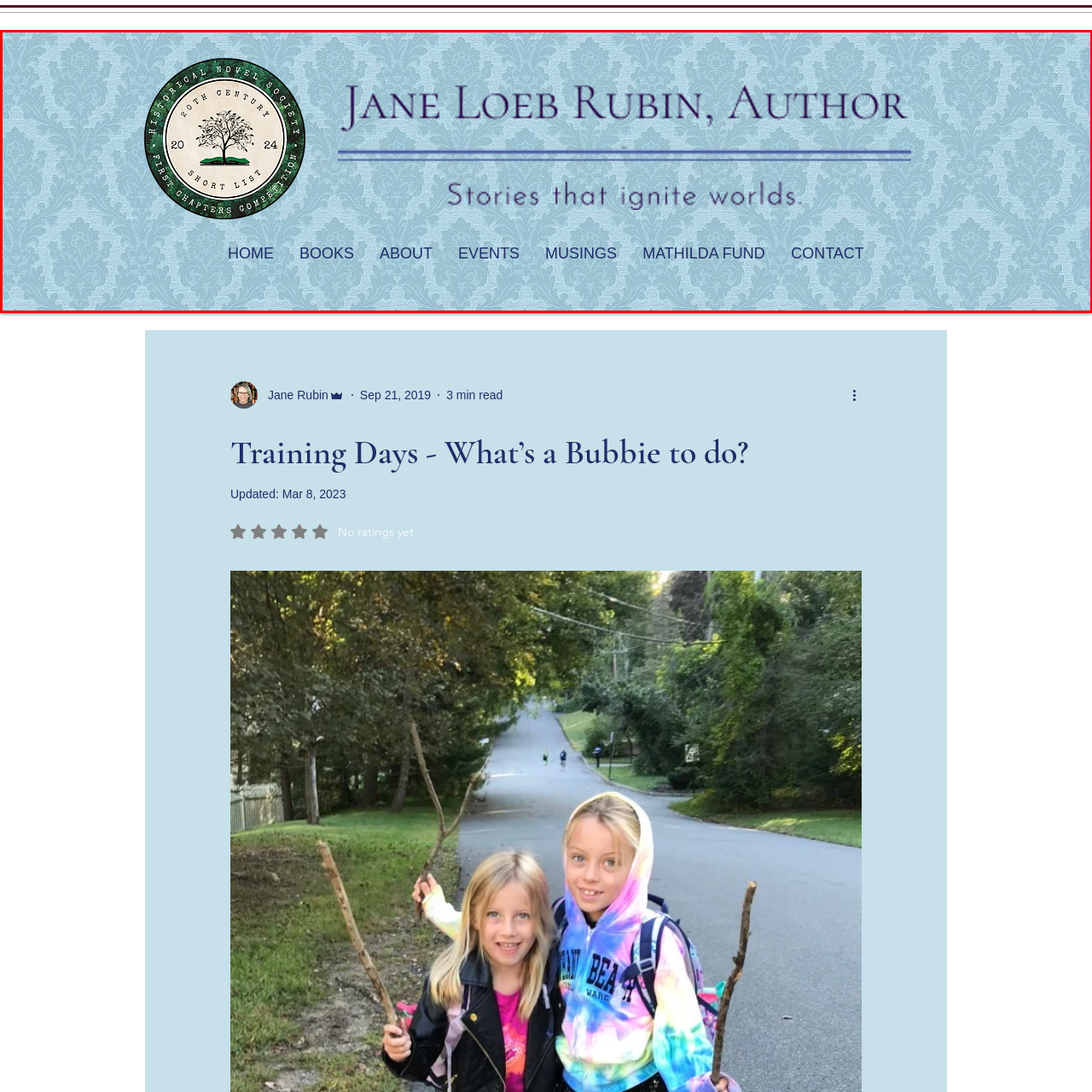Give a detailed account of the visual elements present in the image highlighted by the red border.

The image features a website banner for Jane Loeb Rubin, an author, showcasing her branding. The header displays her name prominently in an elegant font, accompanied by the tagline “Stories that ignite worlds.” Below her name, a circular emblem highlights her recognition by the Historical Novel Society, featuring the text "20TH CENTURY SHORT LIST" along with a stylized tree graphic, symbolizing her literary achievements. The soft blue background is adorned with a subtle damask pattern, enhancing the overall aesthetic while providing navigation options such as "Home," "Books," "About," "Events," "Musings," "Mathilda Fund," and "Contact." The design combines professionalism with a touch of creativity, inviting visitors to explore her work.